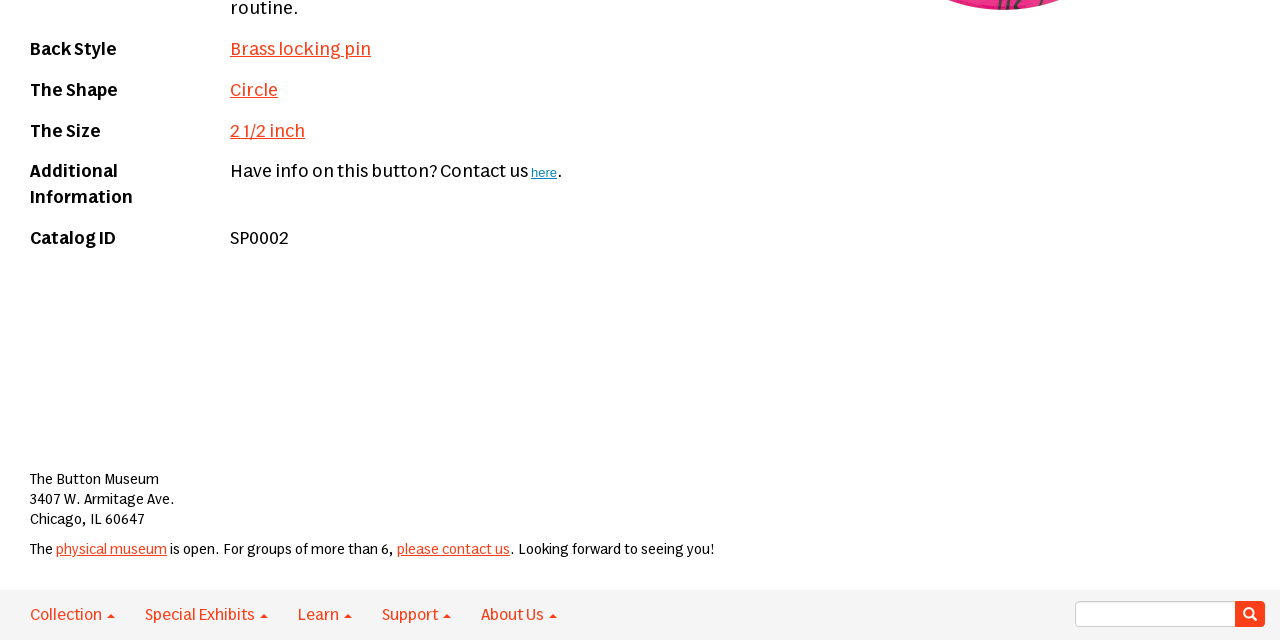Determine the bounding box coordinates for the UI element with the following description: "Search". The coordinates should be four float numbers between 0 and 1, represented as [left, top, right, bottom].

[0.965, 0.939, 0.988, 0.98]